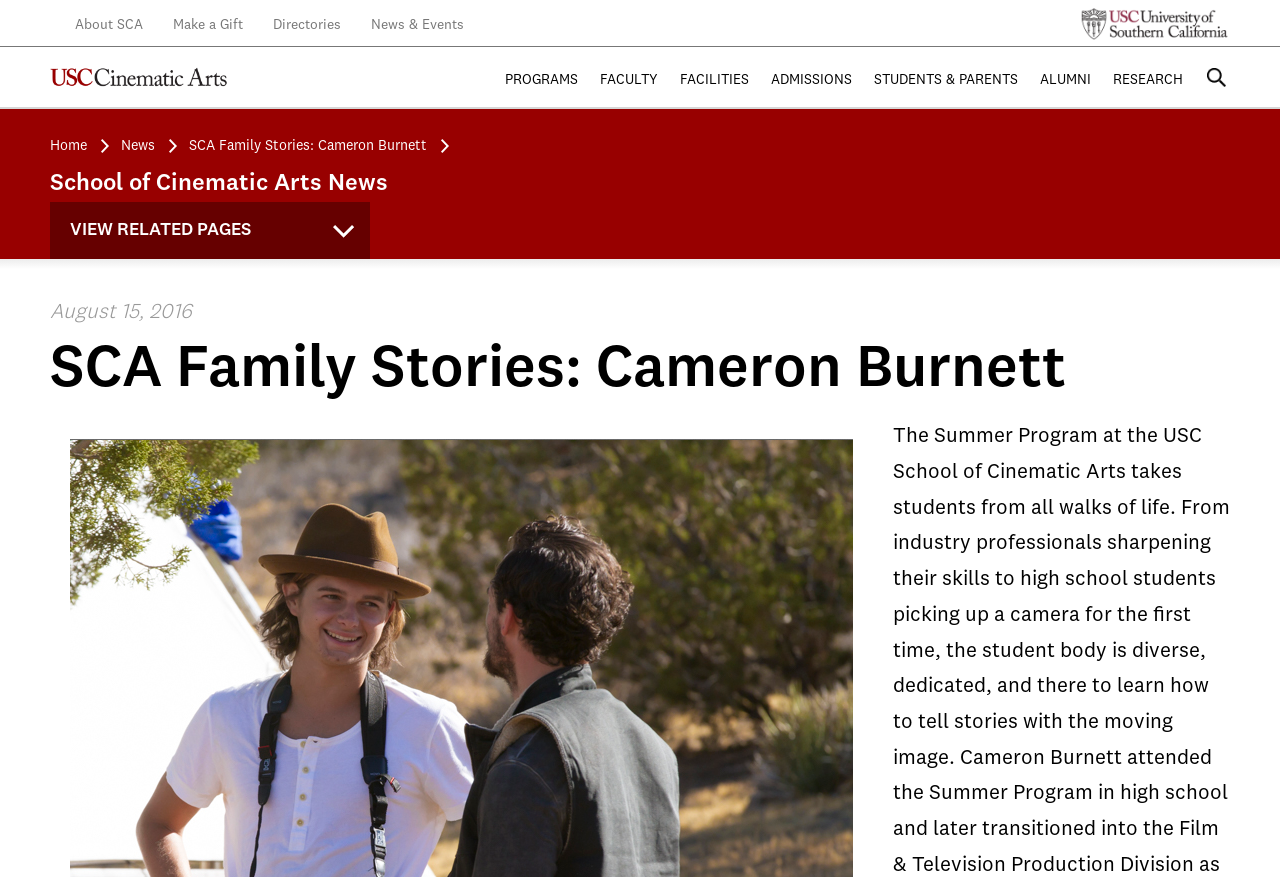Pinpoint the bounding box coordinates of the element you need to click to execute the following instruction: "go to about SCA page". The bounding box should be represented by four float numbers between 0 and 1, in the format [left, top, right, bottom].

[0.03, 0.006, 0.122, 0.052]